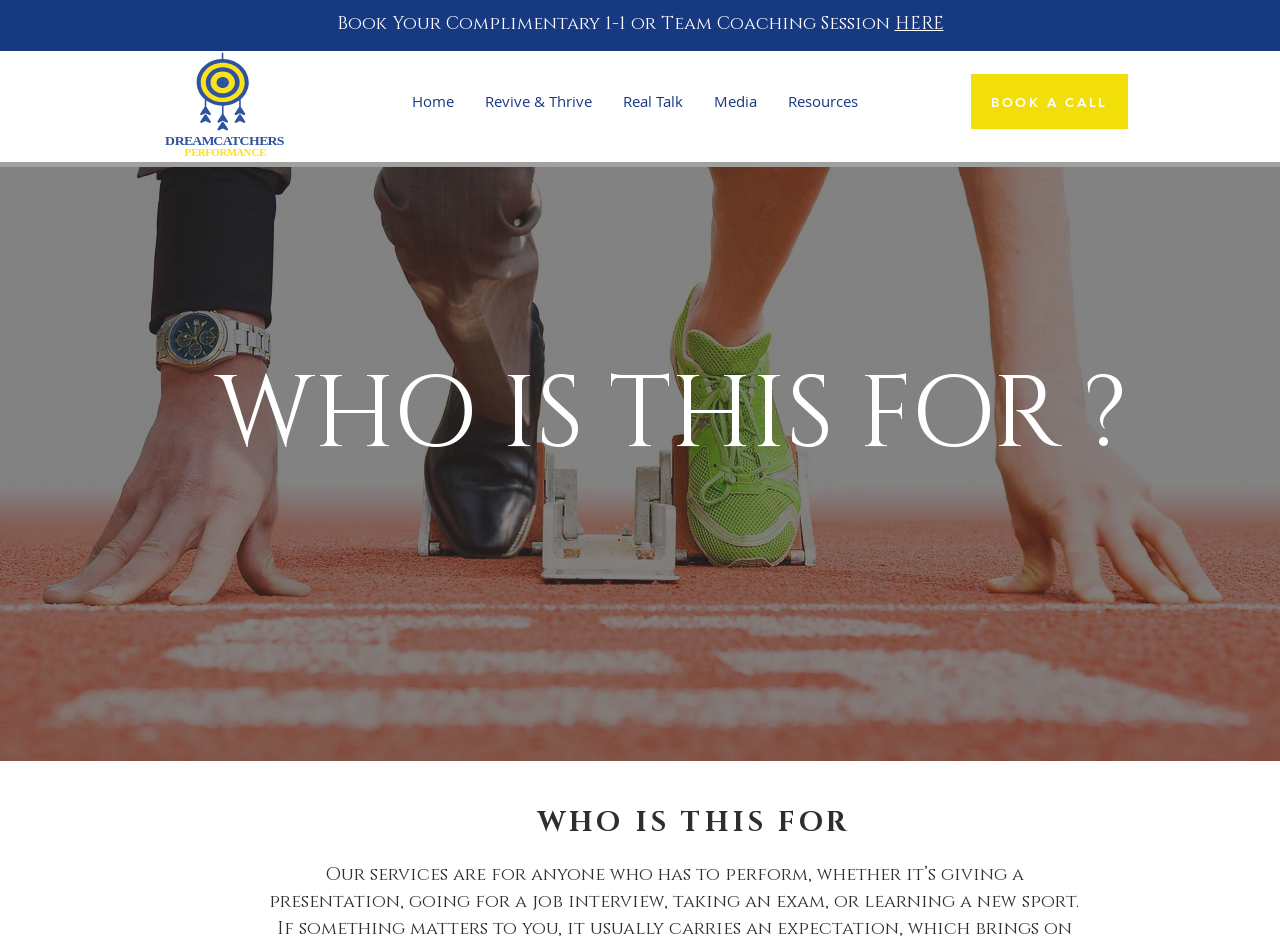Please find the bounding box coordinates of the clickable region needed to complete the following instruction: "Book a call". The bounding box coordinates must consist of four float numbers between 0 and 1, i.e., [left, top, right, bottom].

[0.759, 0.078, 0.881, 0.136]